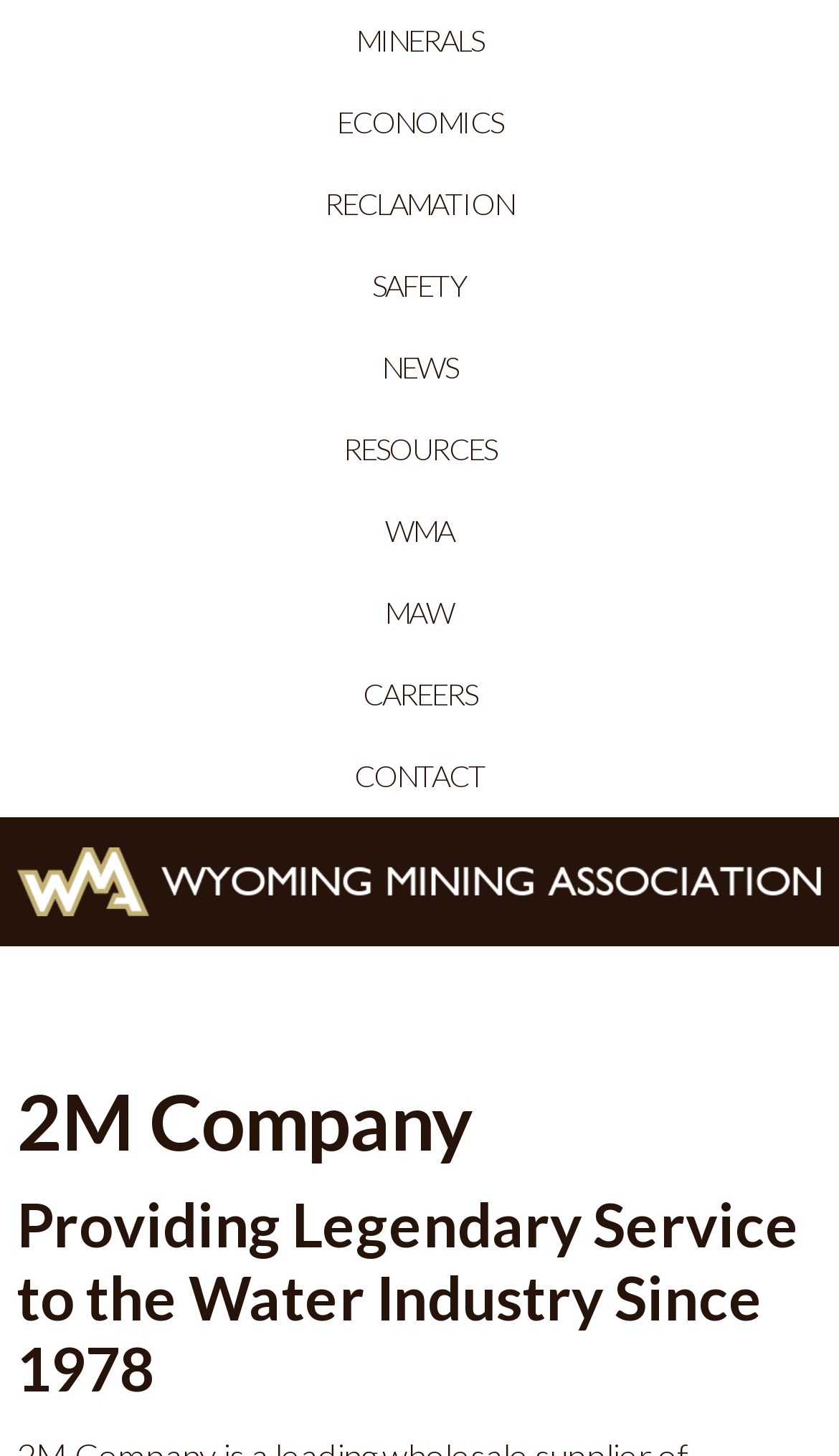What is the company's approach to service?
Refer to the image and offer an in-depth and detailed answer to the question.

The heading 'Providing Legendary Service to the Water Industry Since 1978' suggests that 2M Company prides itself on providing legendary service to its customers in the water industry.